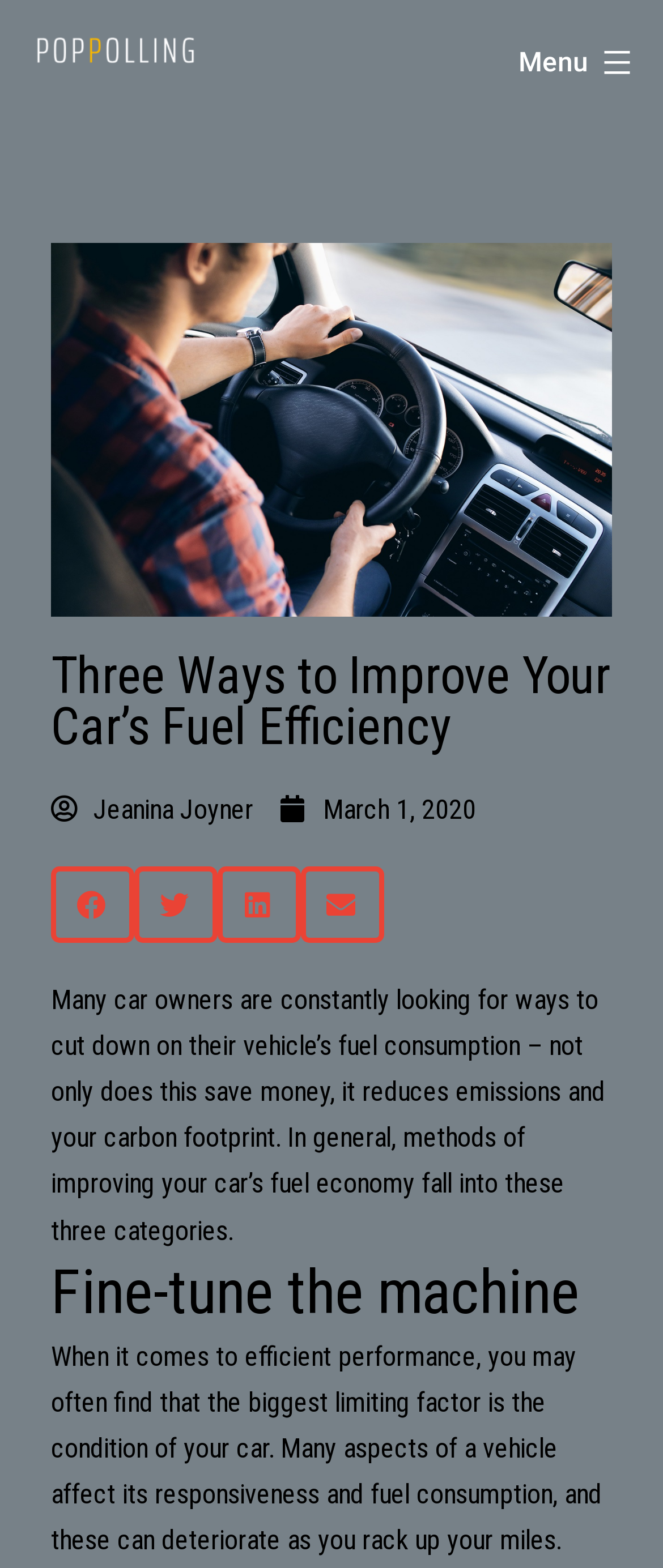Bounding box coordinates are specified in the format (top-left x, top-left y, bottom-right x, bottom-right y). All values are floating point numbers bounded between 0 and 1. Please provide the bounding box coordinate of the region this sentence describes: aria-label="Share on linkedin"

[0.328, 0.552, 0.454, 0.601]